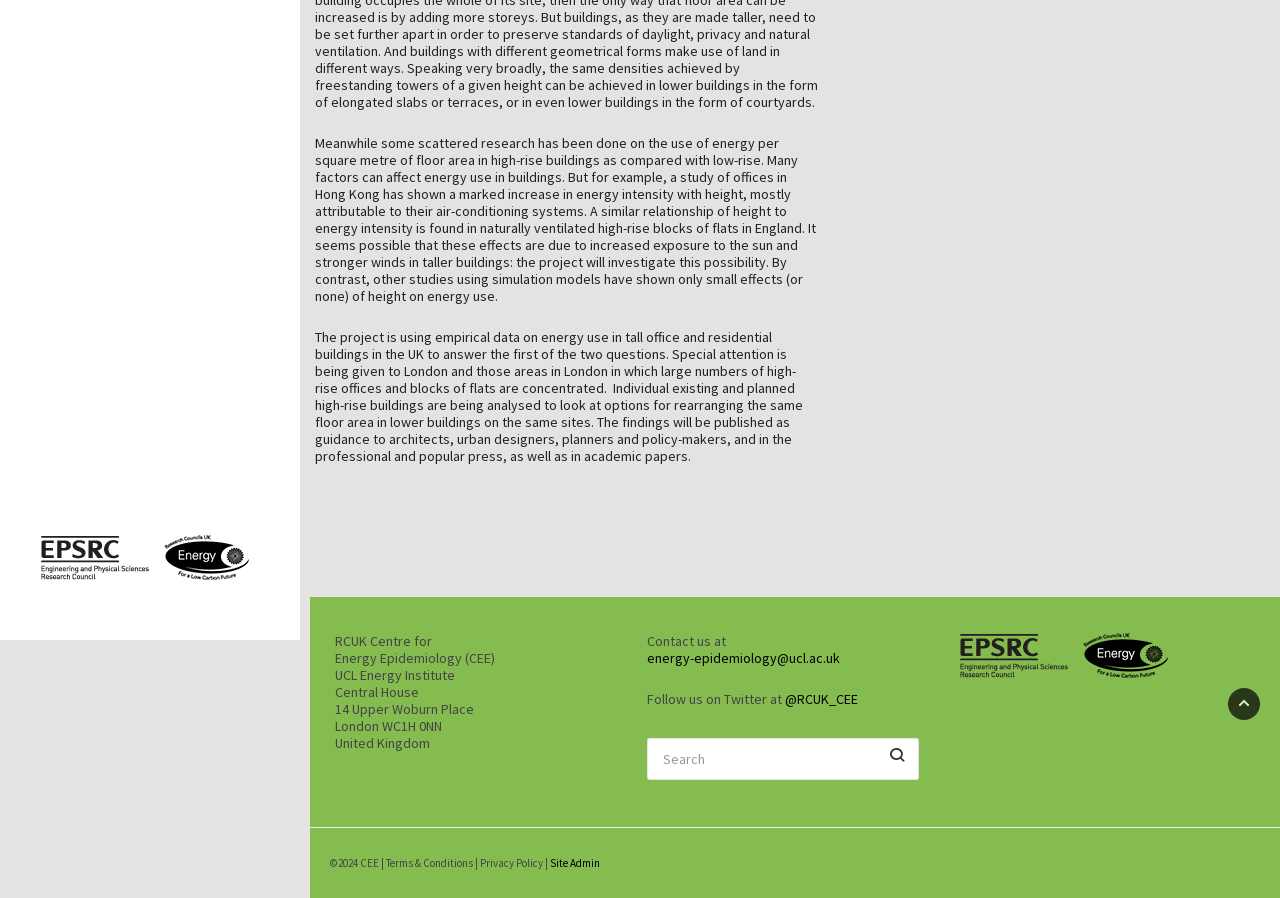Given the element description name="s" placeholder="Search", specify the bounding box coordinates of the corresponding UI element in the format (top-left x, top-left y, bottom-right x, bottom-right y). All values must be between 0 and 1.

[0.506, 0.822, 0.718, 0.868]